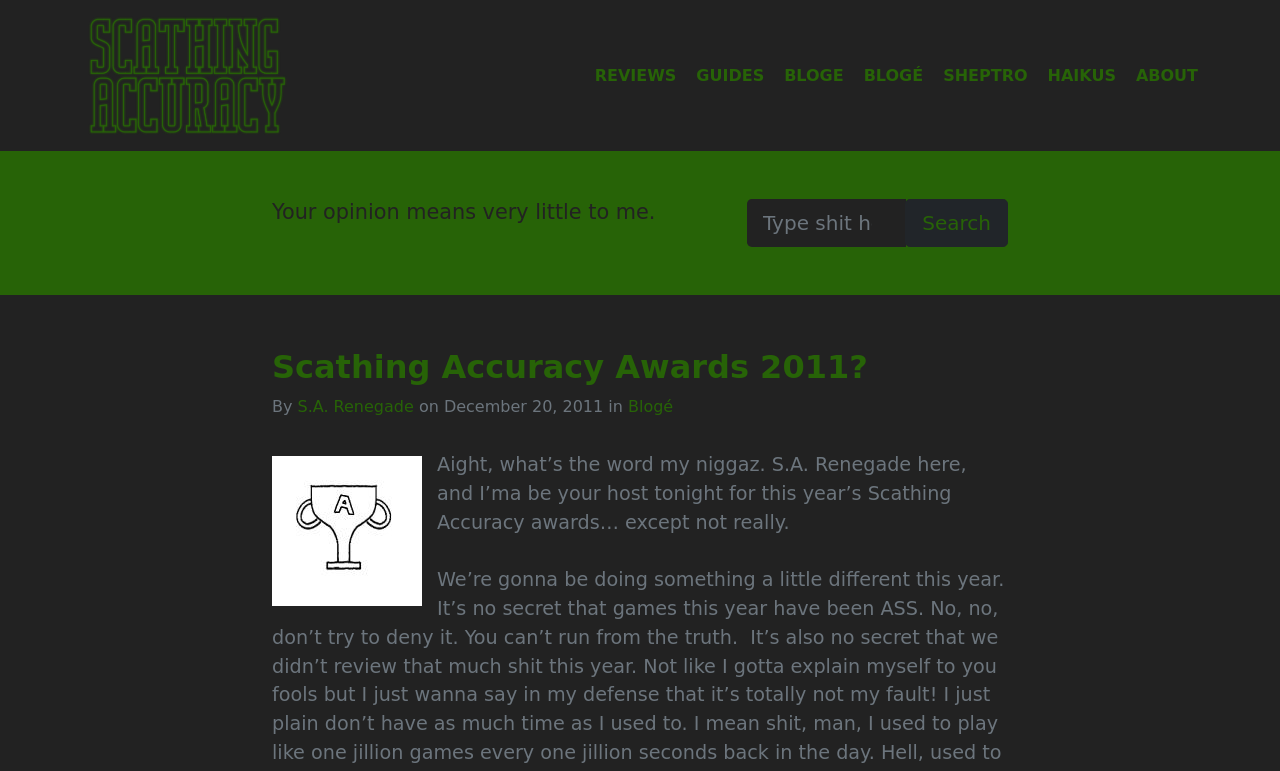How many images are there on the page?
Please give a detailed and thorough answer to the question, covering all relevant points.

I counted the number of image elements on the page, which are the 'Scathing Accuracy' logo and the image below the heading 'Scathing Accuracy Awards 2011?'.